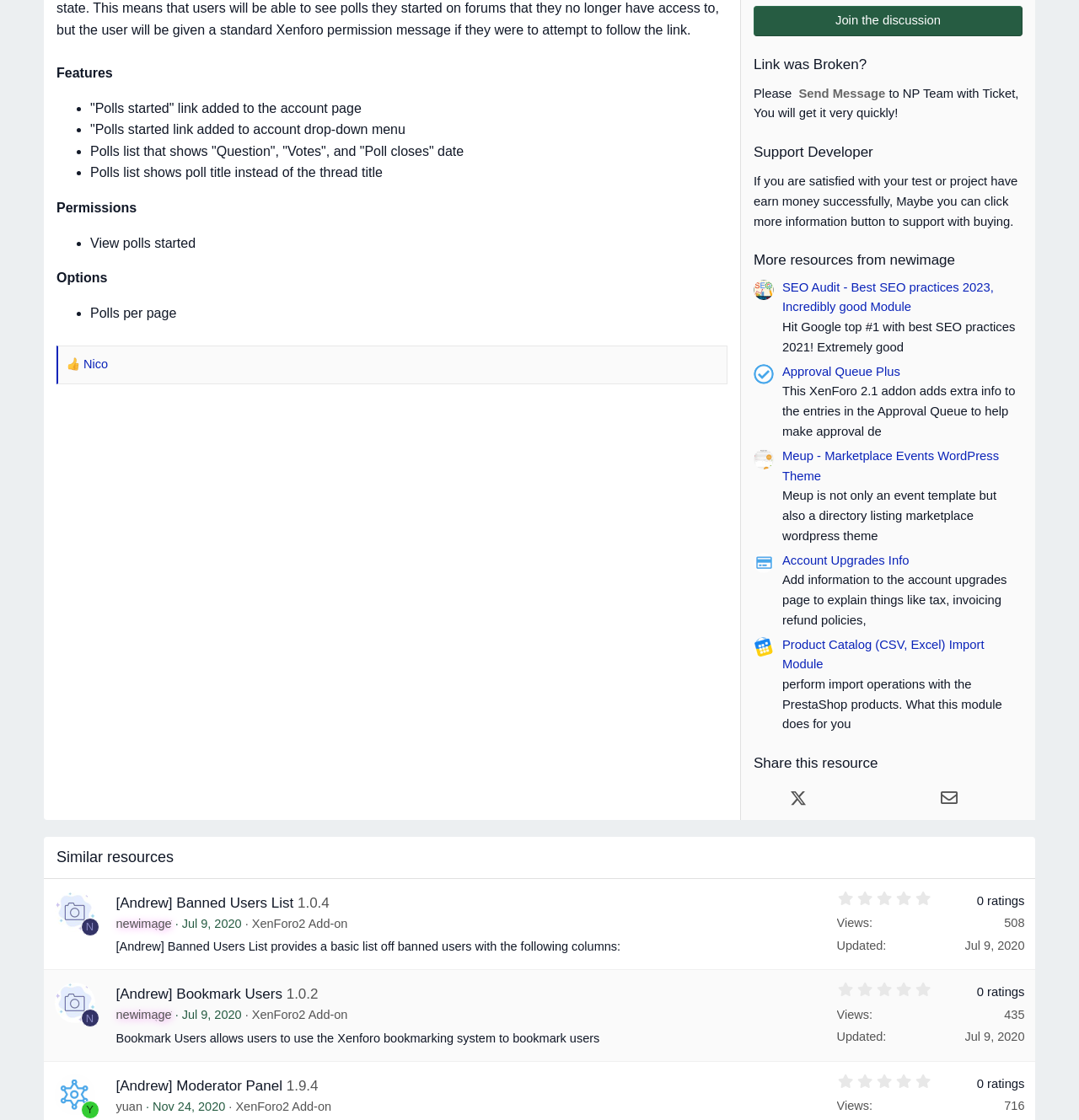Using the element description Approval Queue Plus, predict the bounding box coordinates for the UI element. Provide the coordinates in (top-left x, top-left y, bottom-right x, bottom-right y) format with values ranging from 0 to 1.

[0.725, 0.326, 0.834, 0.338]